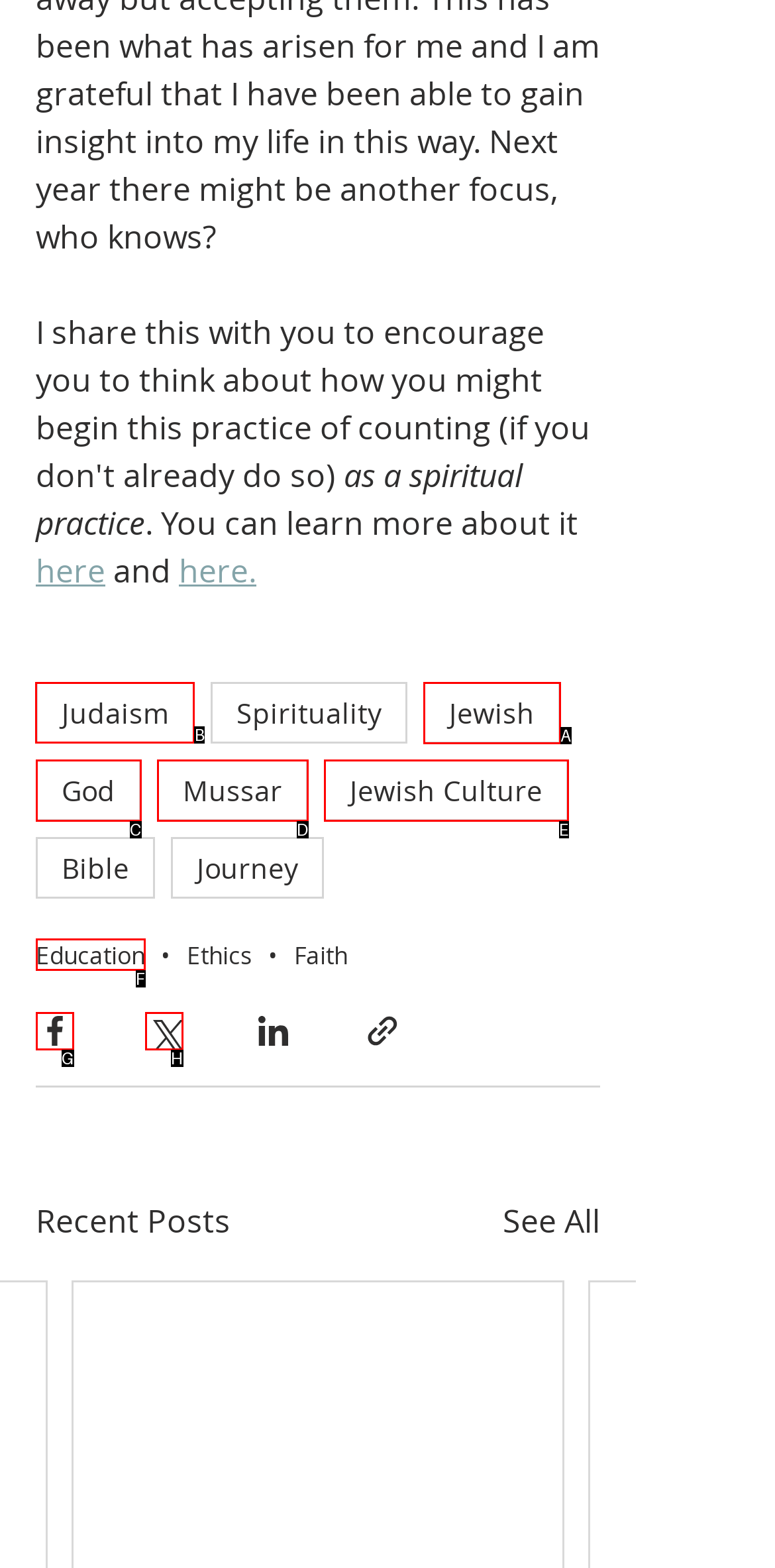Select the letter associated with the UI element you need to click to perform the following action: Explore Judaism
Reply with the correct letter from the options provided.

B